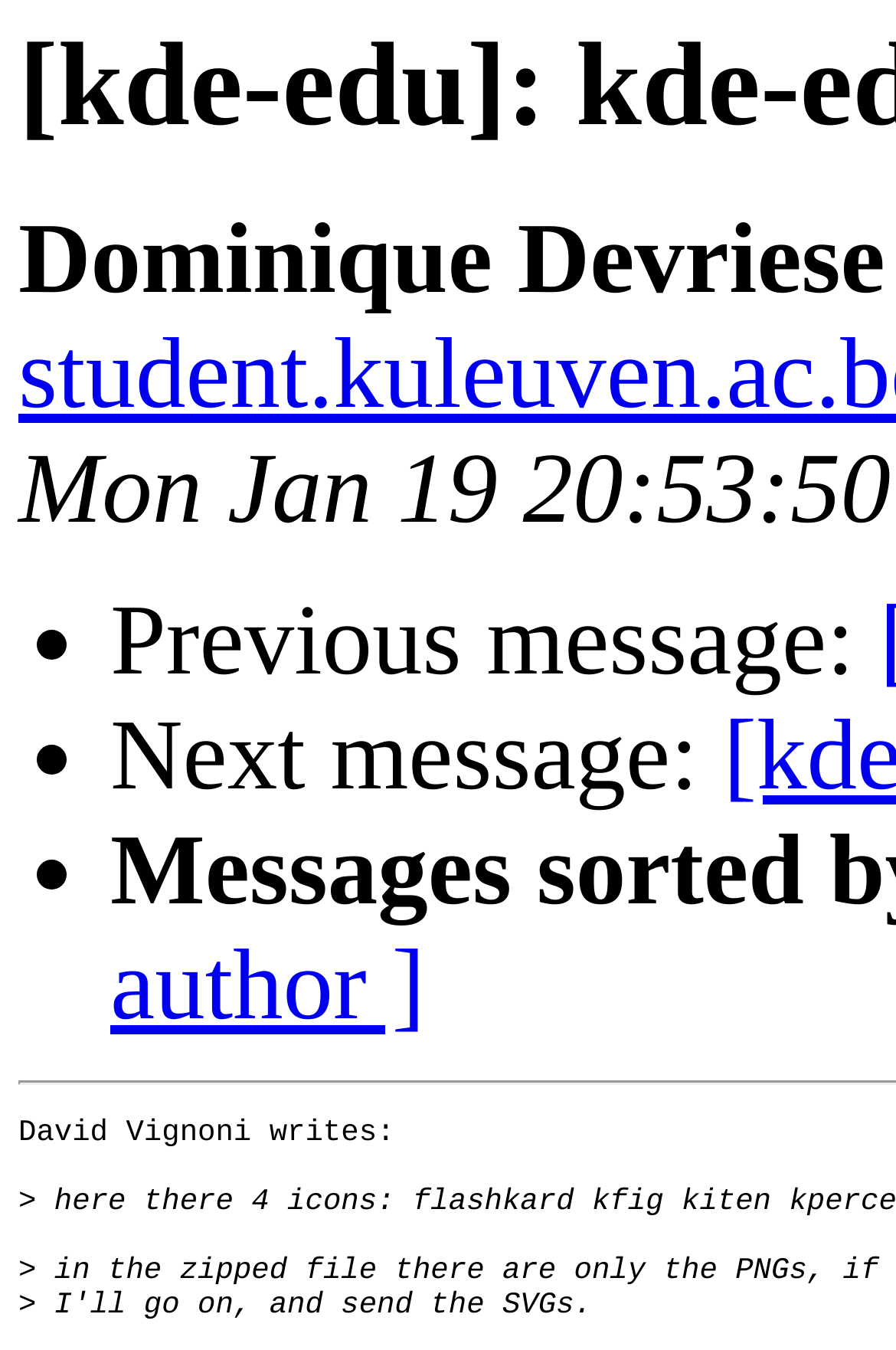What is the purpose of the list markers?
Refer to the screenshot and deliver a thorough answer to the question presented.

I inferred the purpose of the list markers by observing their location and content. They are located next to the StaticText elements with contents 'Previous message:' and 'Next message:', which suggests that they are used to separate different messages.